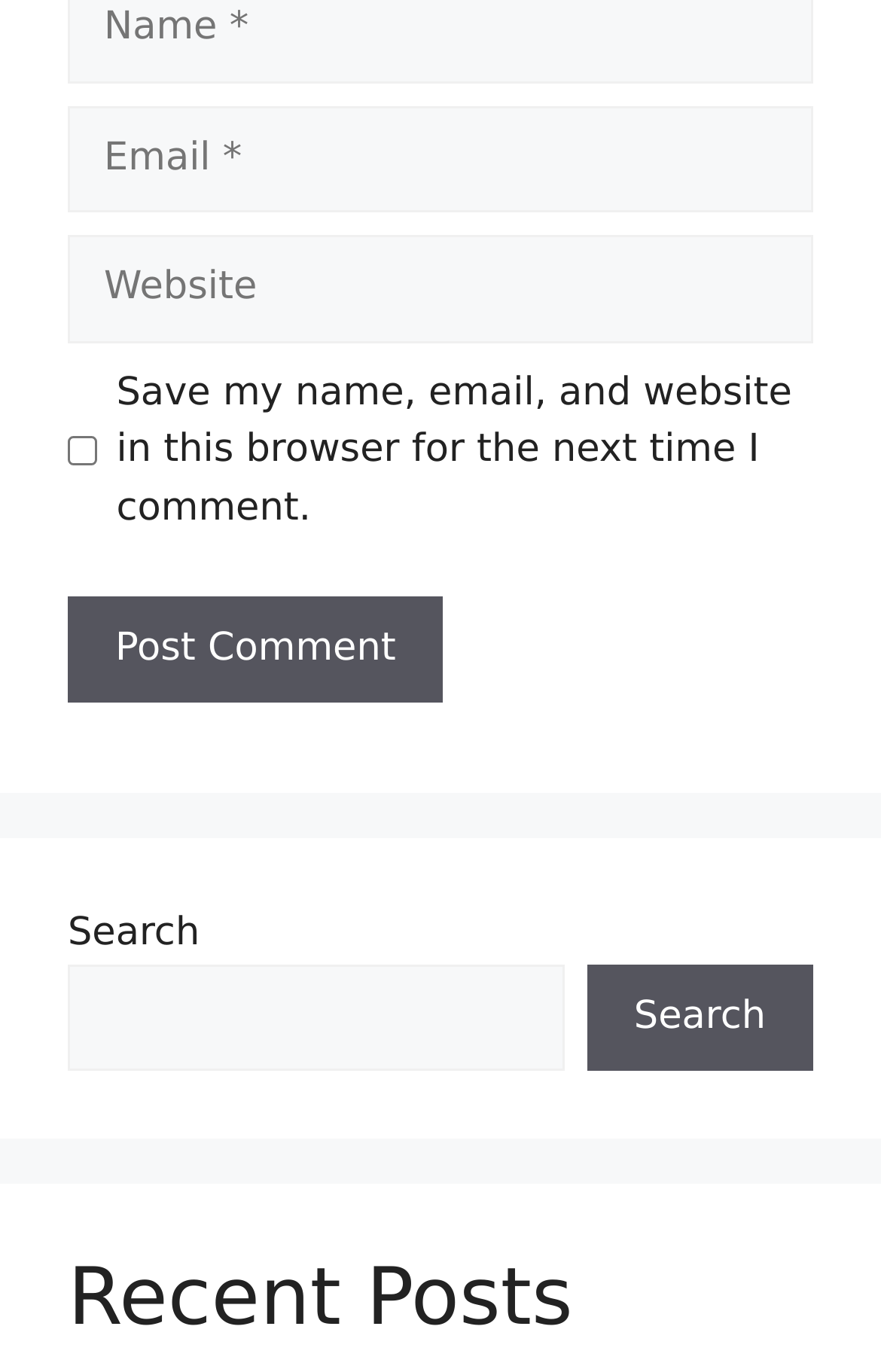Identify the bounding box of the UI element that matches this description: "name="submit" value="Post Comment"".

[0.077, 0.434, 0.503, 0.512]